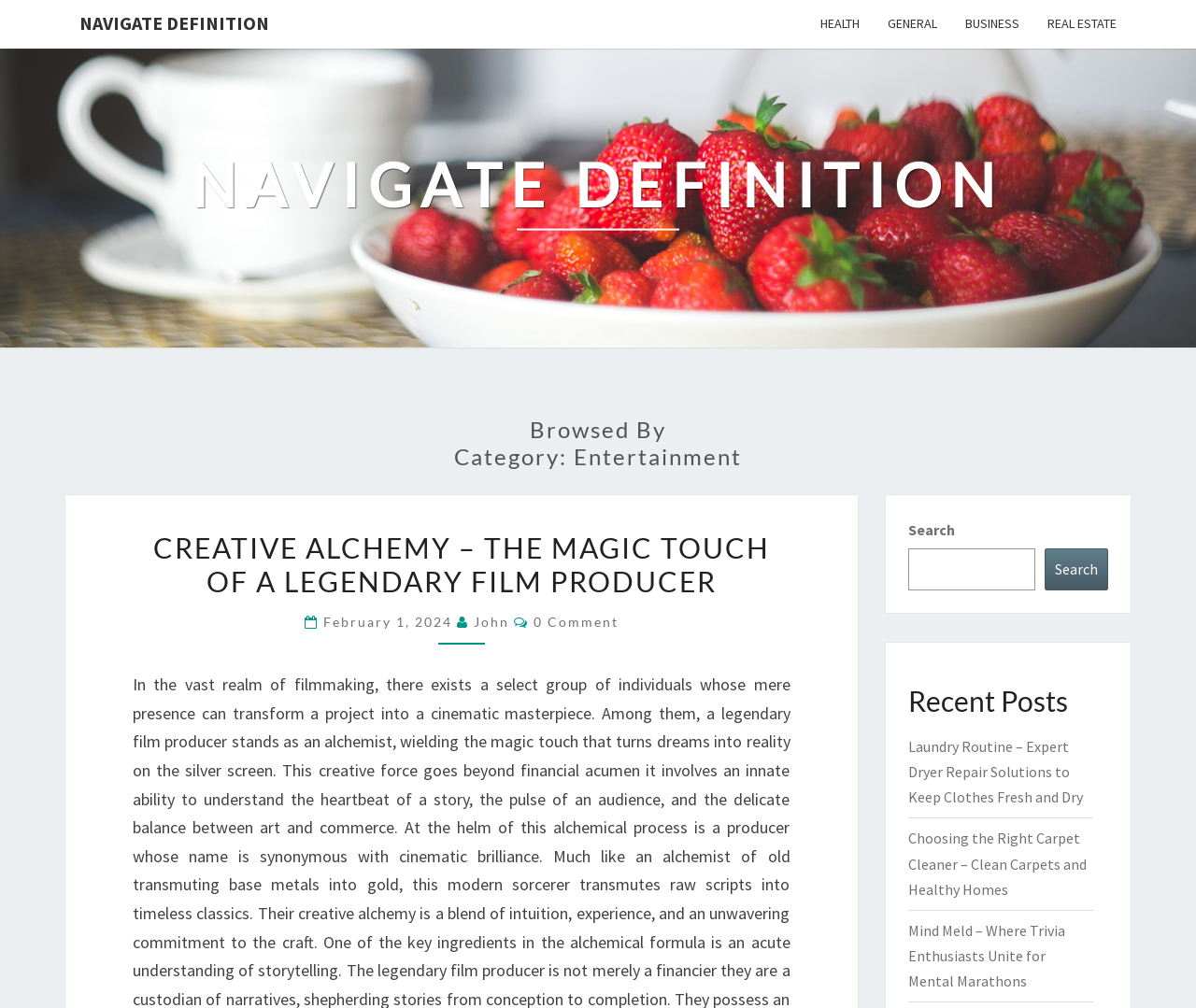Show the bounding box coordinates of the region that should be clicked to follow the instruction: "Search for something."

[0.759, 0.544, 0.866, 0.586]